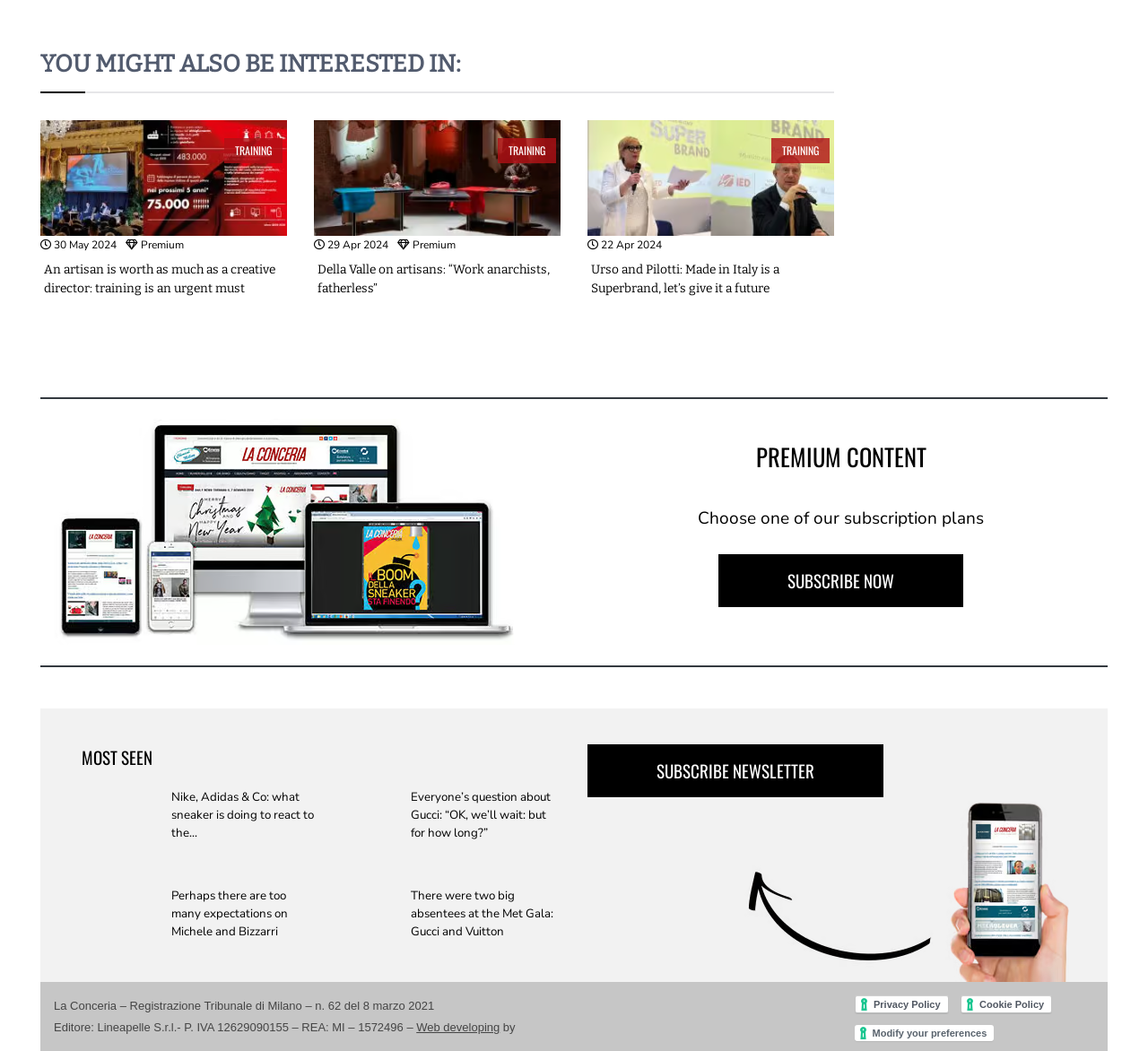Provide a thorough and detailed response to the question by examining the image: 
What is the purpose of the 'SUBSCRIBE NEWSLETTER' link?

The 'SUBSCRIBE NEWSLETTER' link is located near the bottom of the webpage, and seems to be an option for users to subscribe to a newsletter, likely featuring updates and news related to fashion and luxury goods.